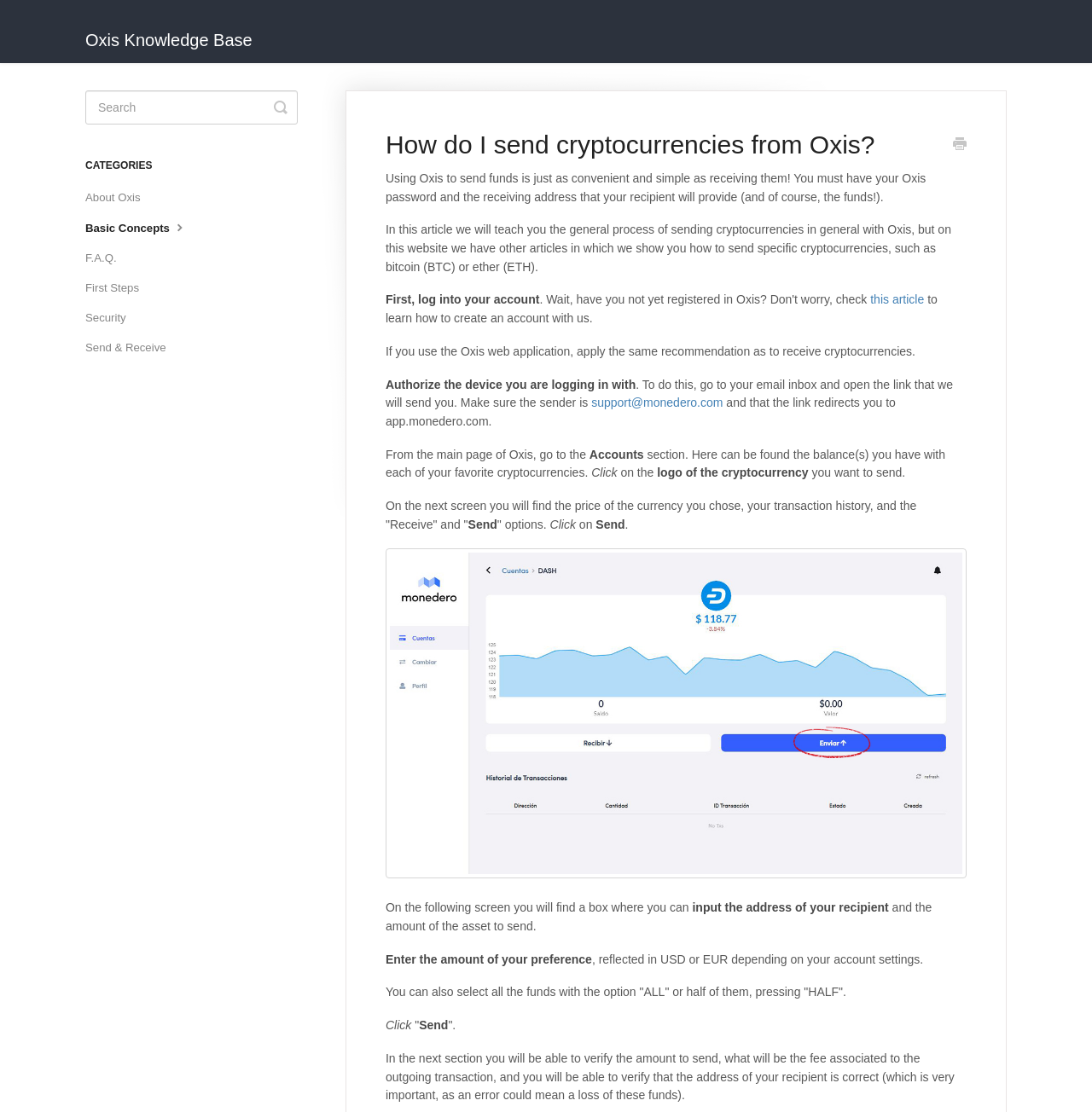Please determine the heading text of this webpage.

How do I send cryptocurrencies from Oxis?